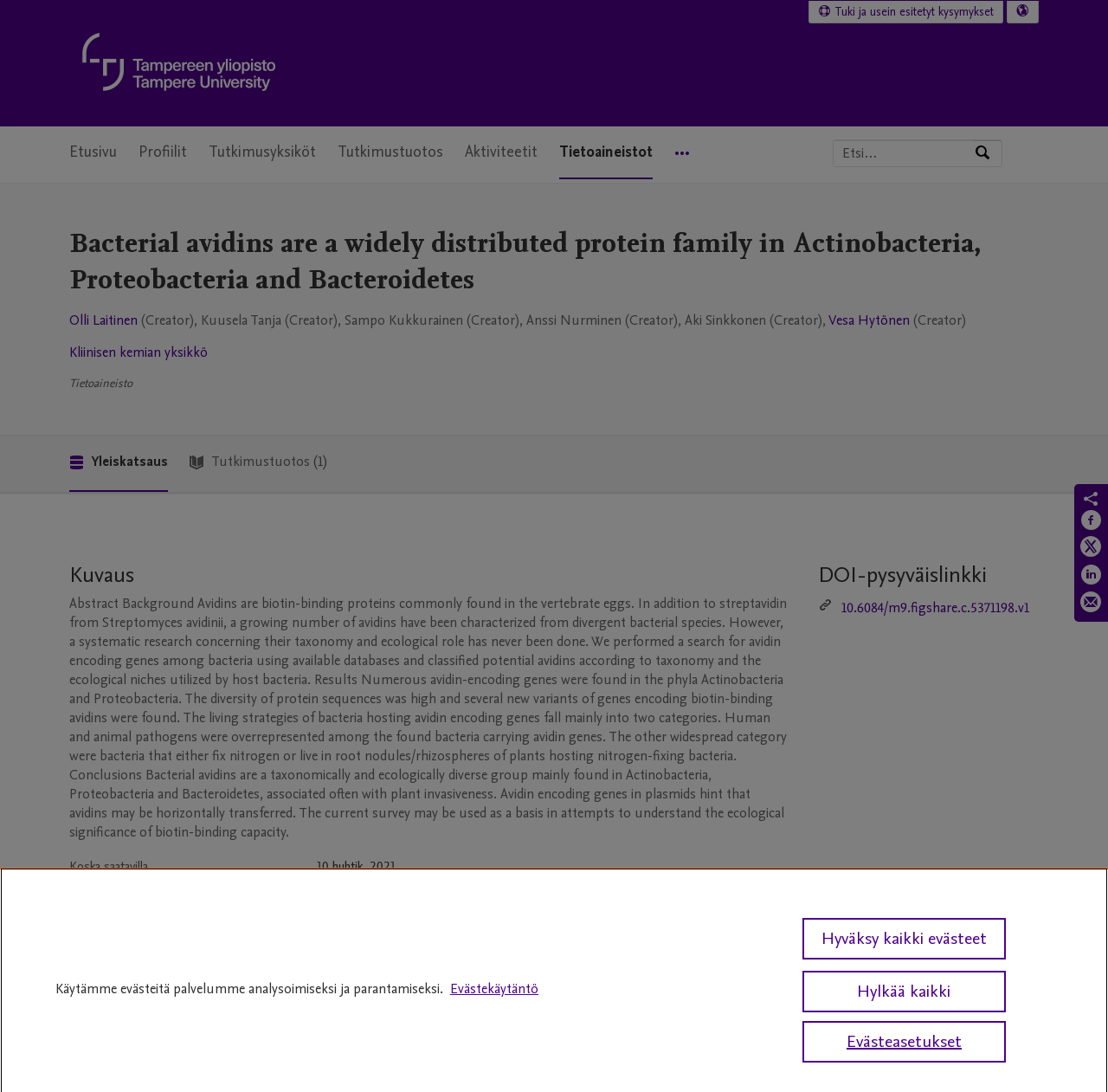Determine which piece of text is the heading of the webpage and provide it.

Bacterial avidins are a widely distributed protein family in Actinobacteria, Proteobacteria and Bacteroidetes